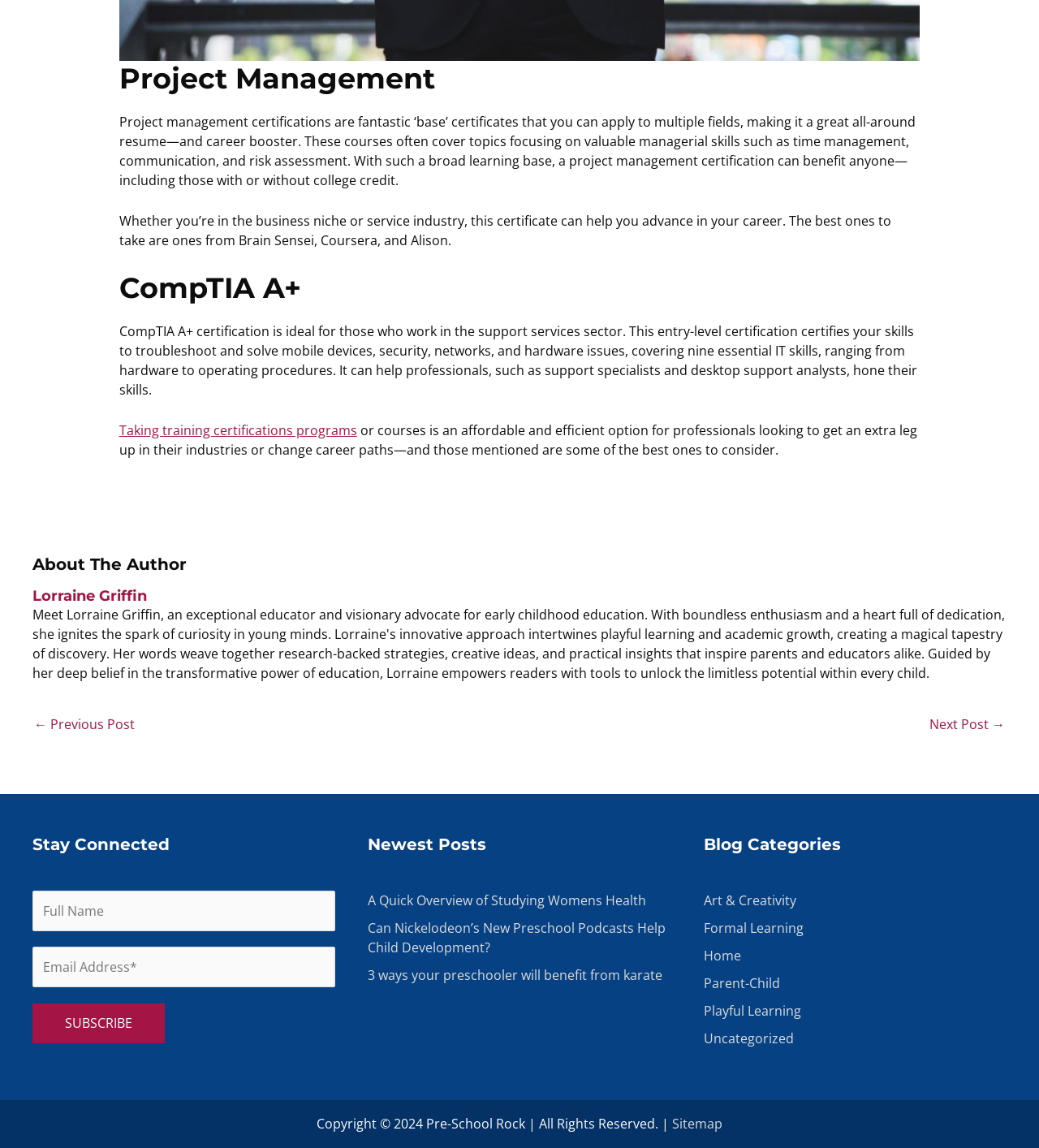Please determine the bounding box coordinates of the area that needs to be clicked to complete this task: 'Subscribe to the newsletter'. The coordinates must be four float numbers between 0 and 1, formatted as [left, top, right, bottom].

[0.031, 0.874, 0.159, 0.909]